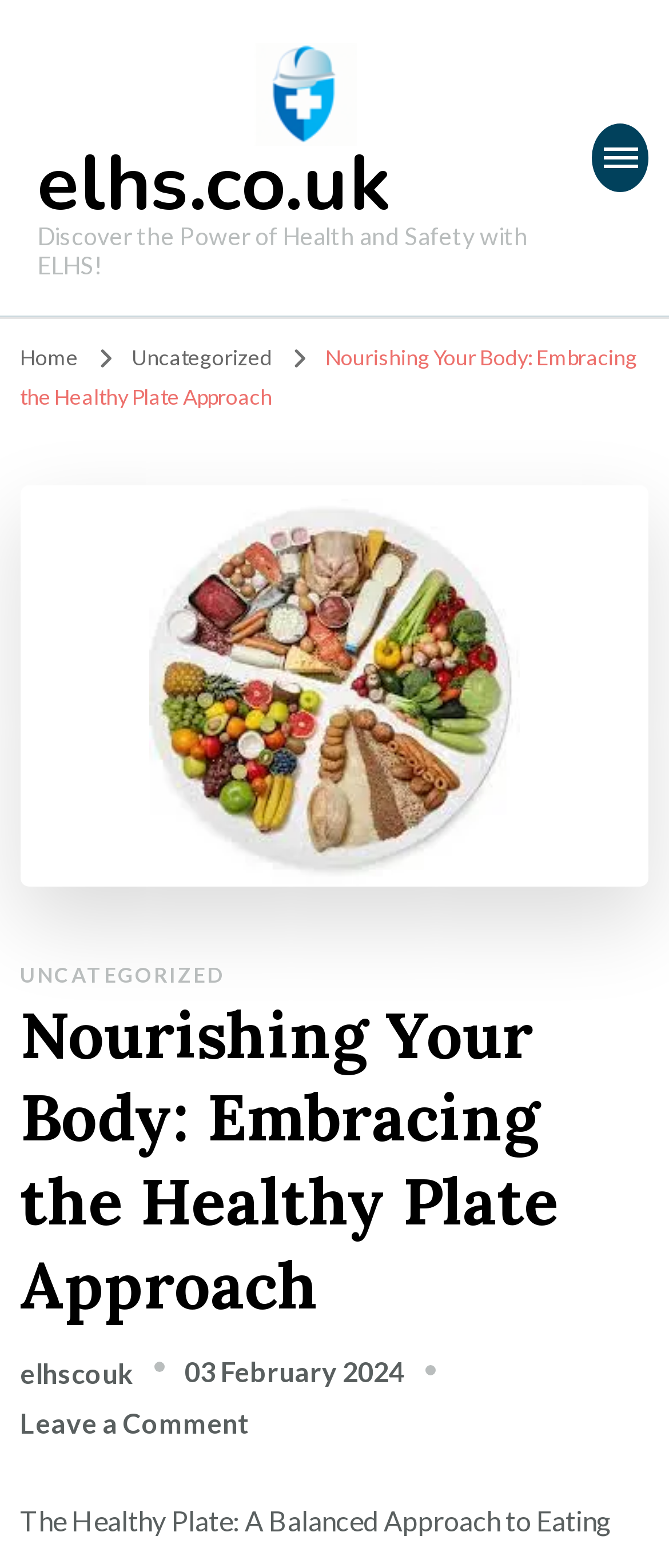Find the bounding box coordinates for the area that must be clicked to perform this action: "View the healthy plate image".

[0.223, 0.309, 0.777, 0.565]